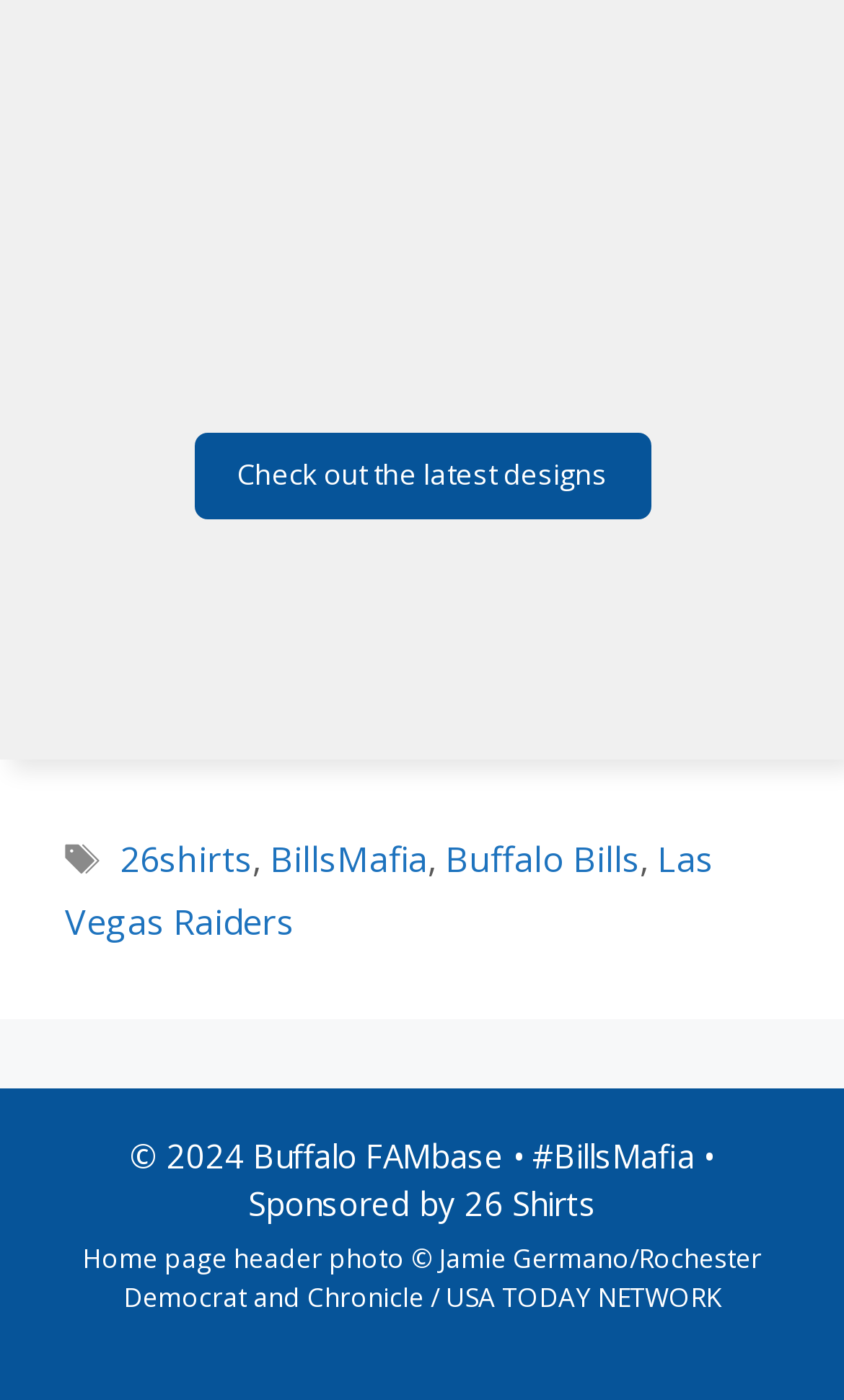What is the copyright year mentioned?
Please describe in detail the information shown in the image to answer the question.

I found a StaticText element with the text '© 2024 Buffalo FAMbase • #BillsMafia • Sponsored by' within the 'Site' element, which indicates the copyright year.